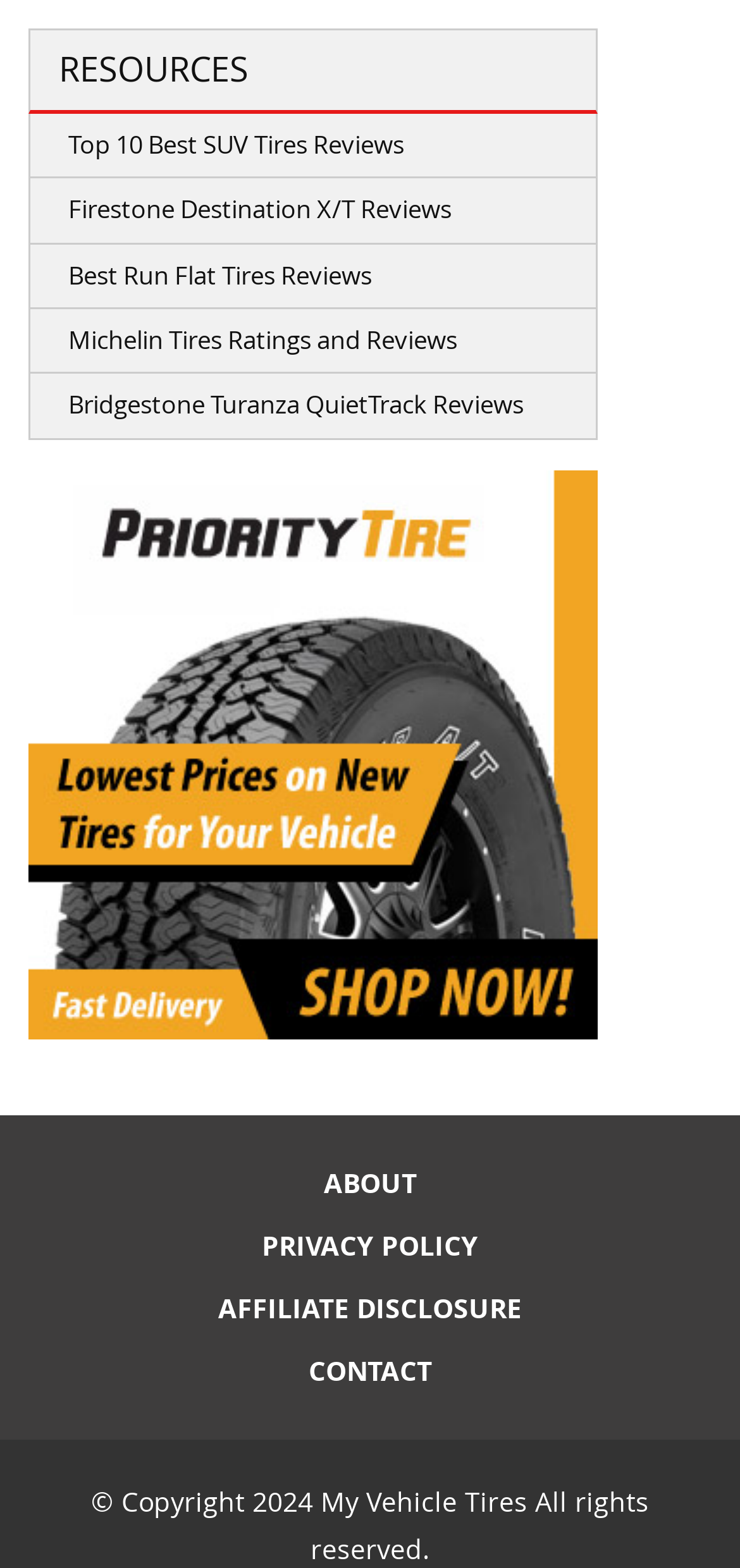Find the bounding box coordinates for the area that should be clicked to accomplish the instruction: "Click on Top 10 Best SUV Tires Reviews".

[0.041, 0.072, 0.805, 0.114]